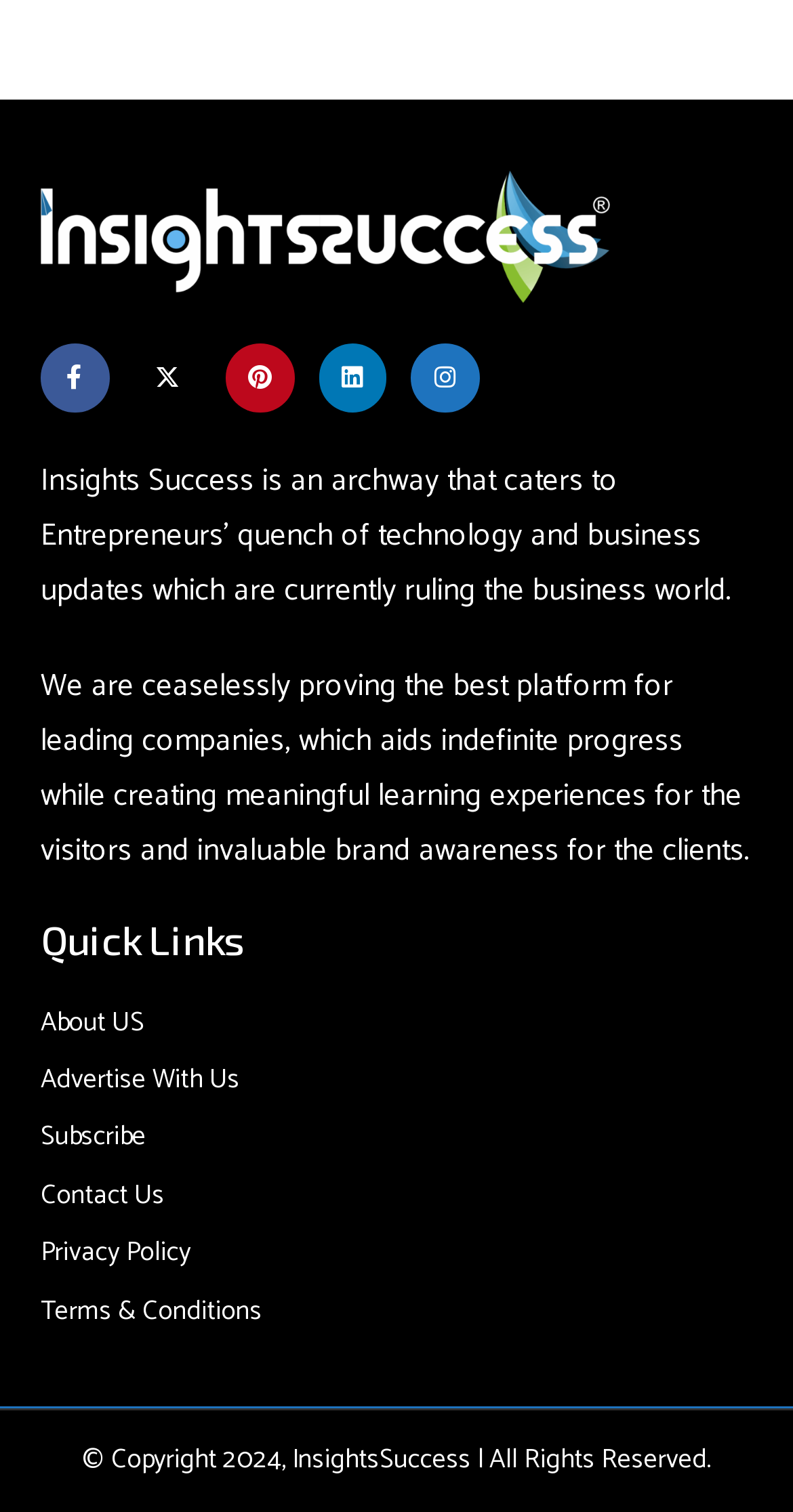Using the information in the image, give a detailed answer to the following question: What is the purpose of the website?

Based on the static text on the webpage, it seems that the website provides business updates and technology news to entrepreneurs, and also offers a platform for leading companies to create brand awareness.